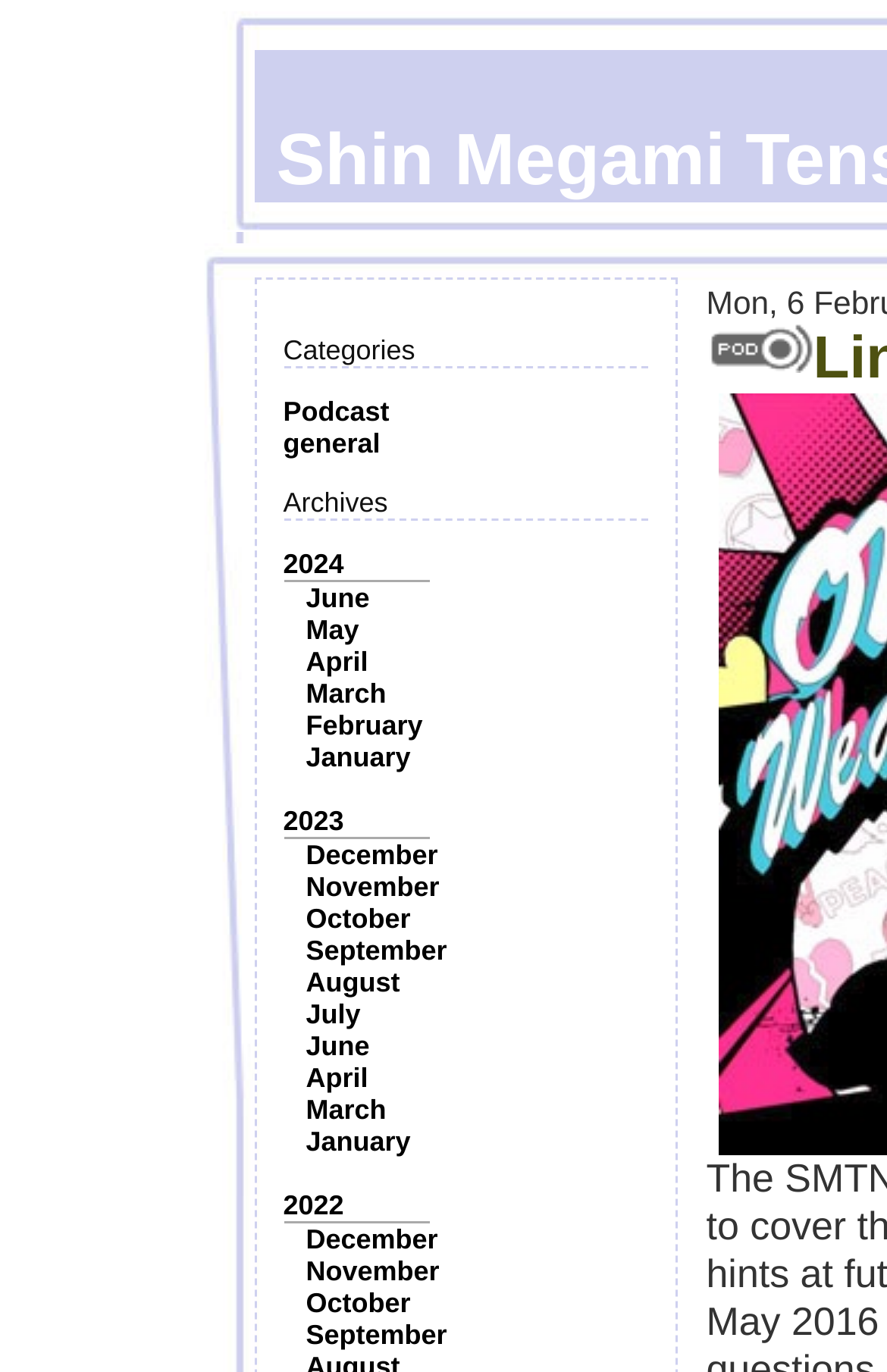Please predict the bounding box coordinates of the element's region where a click is necessary to complete the following instruction: "View archives for 2024". The coordinates should be represented by four float numbers between 0 and 1, i.e., [left, top, right, bottom].

[0.319, 0.399, 0.388, 0.423]